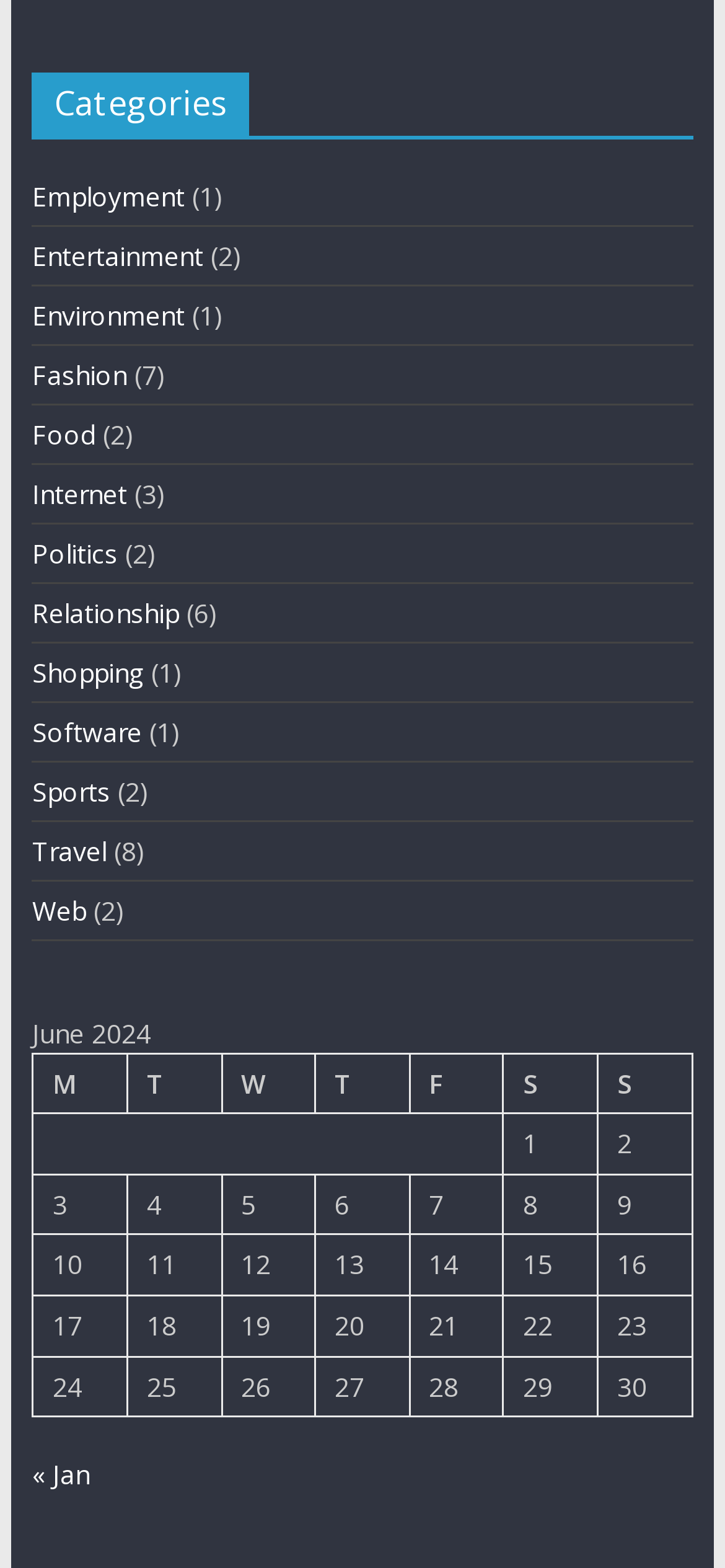What is the category with the most links?
Utilize the image to construct a detailed and well-explained answer.

By examining the links under the 'Categories' heading, I counted the number of links for each category. The category with the most links is 'Fashion' with 7 links.